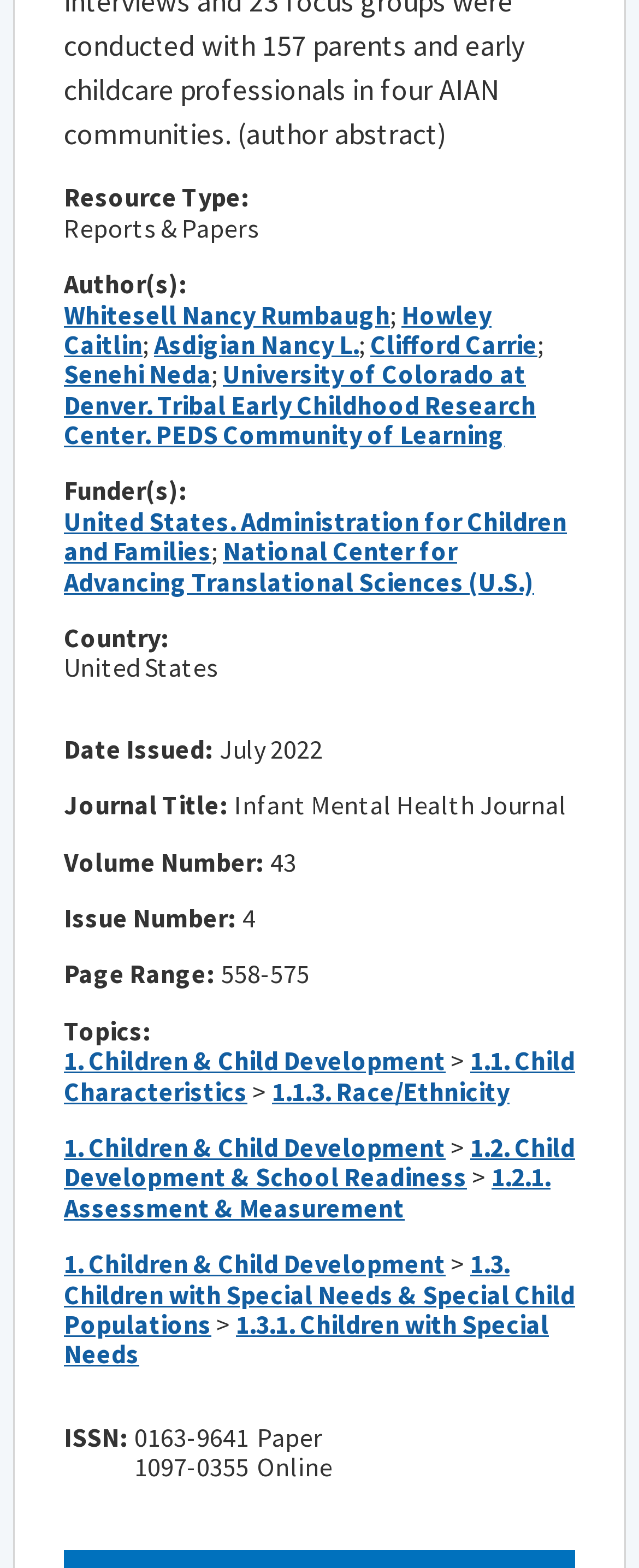What are the topics of this paper? Examine the screenshot and reply using just one word or a brief phrase.

Children & Child Development